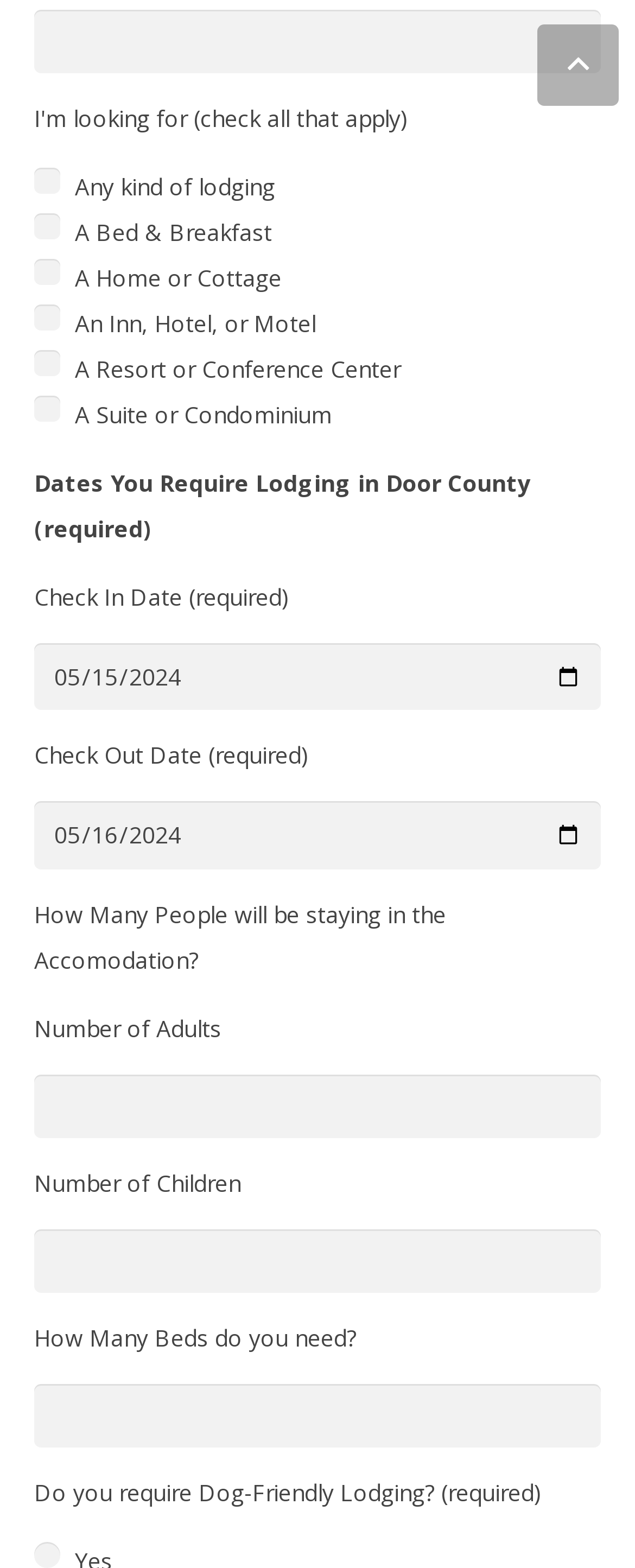What type of lodging options are available?
Answer the question in as much detail as possible.

Based on the checkboxes provided, the website offers various types of lodging options, including Bed & Breakfast, Home or Cottage, Inn, Hotel, or Motel, Resort or Conference Center, and Suite or Condominium.